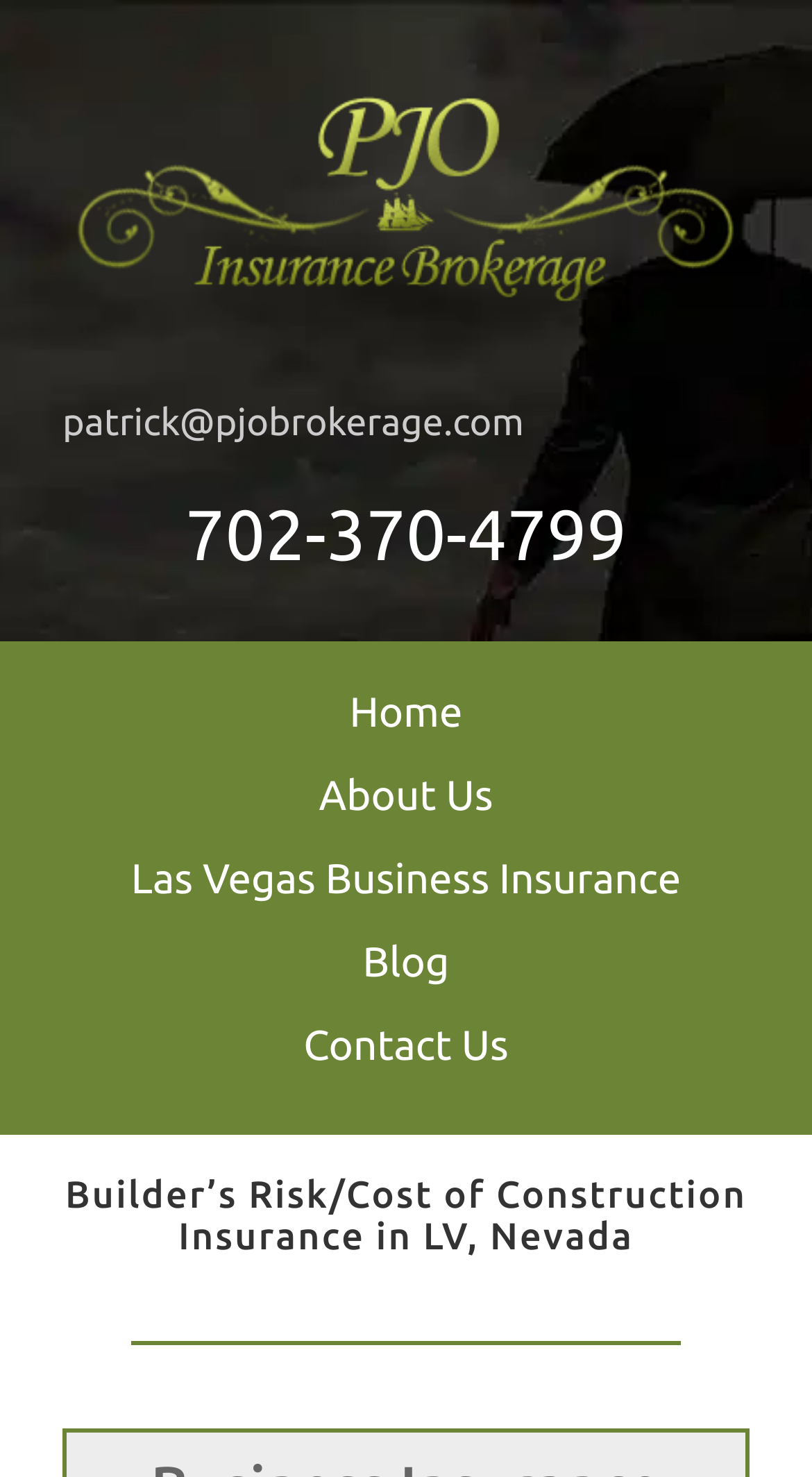Kindly respond to the following question with a single word or a brief phrase: 
What is the email address to contact?

patrick@pjobrokerage.com